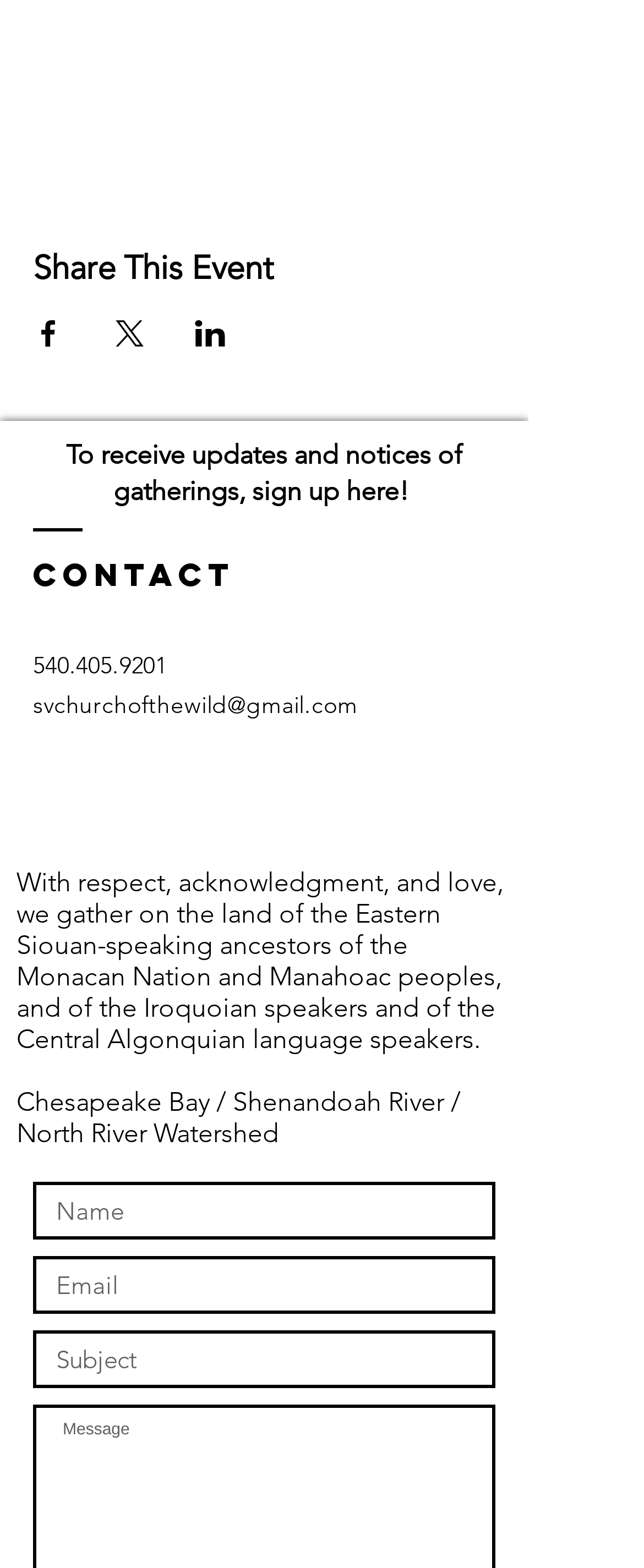Provide the bounding box coordinates of the area you need to click to execute the following instruction: "Go to April 2024".

None